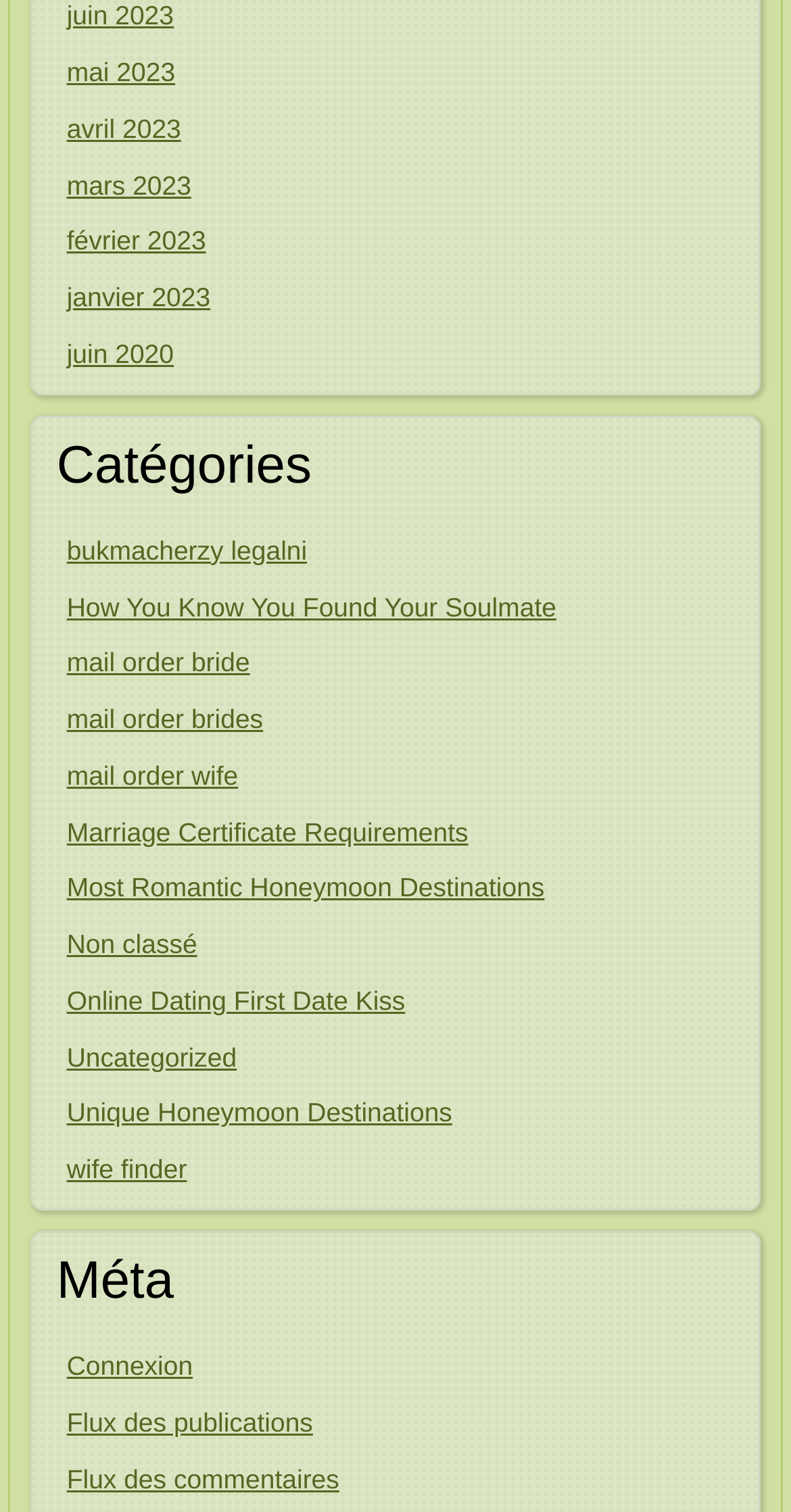Show the bounding box coordinates for the HTML element described as: "Online Dating First Date Kiss".

[0.084, 0.652, 0.512, 0.672]